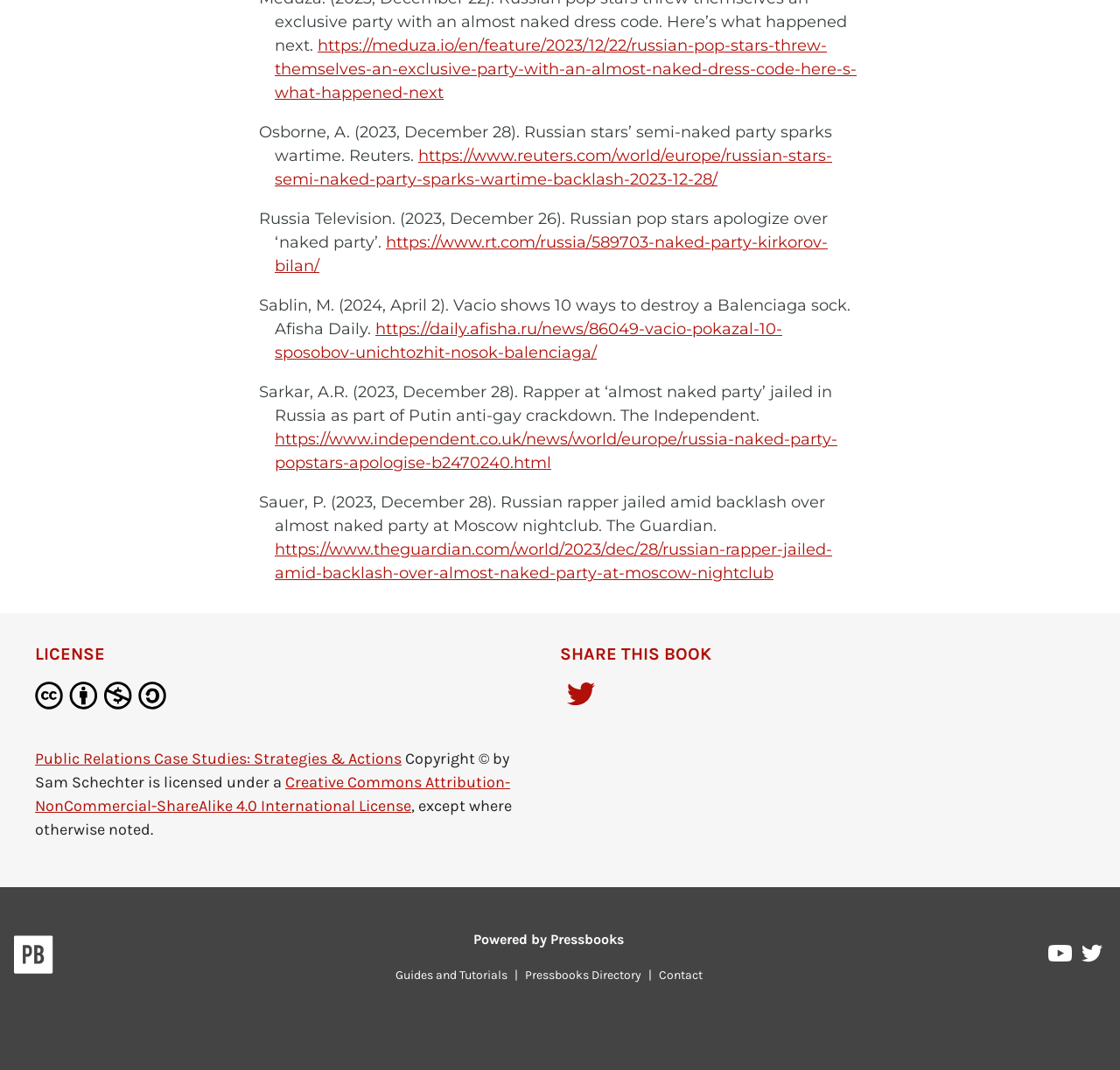Please determine the bounding box coordinates of the element's region to click for the following instruction: "Learn about Creative Commons Attribution-NonCommercial-ShareAlike 4.0 International License".

[0.031, 0.722, 0.455, 0.762]